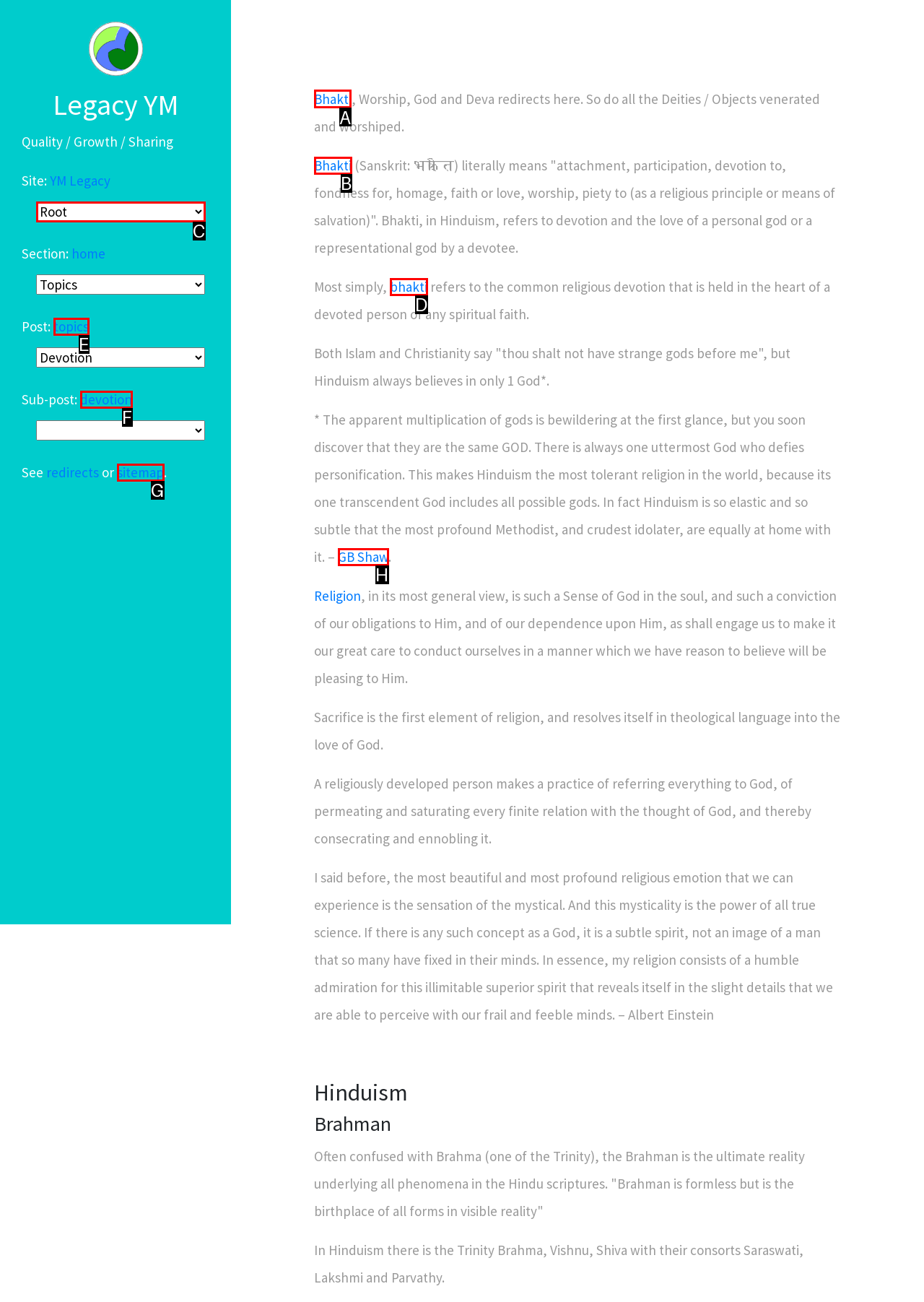Tell me which one HTML element I should click to complete the following instruction: Visit the 'Bhakti' page
Answer with the option's letter from the given choices directly.

A